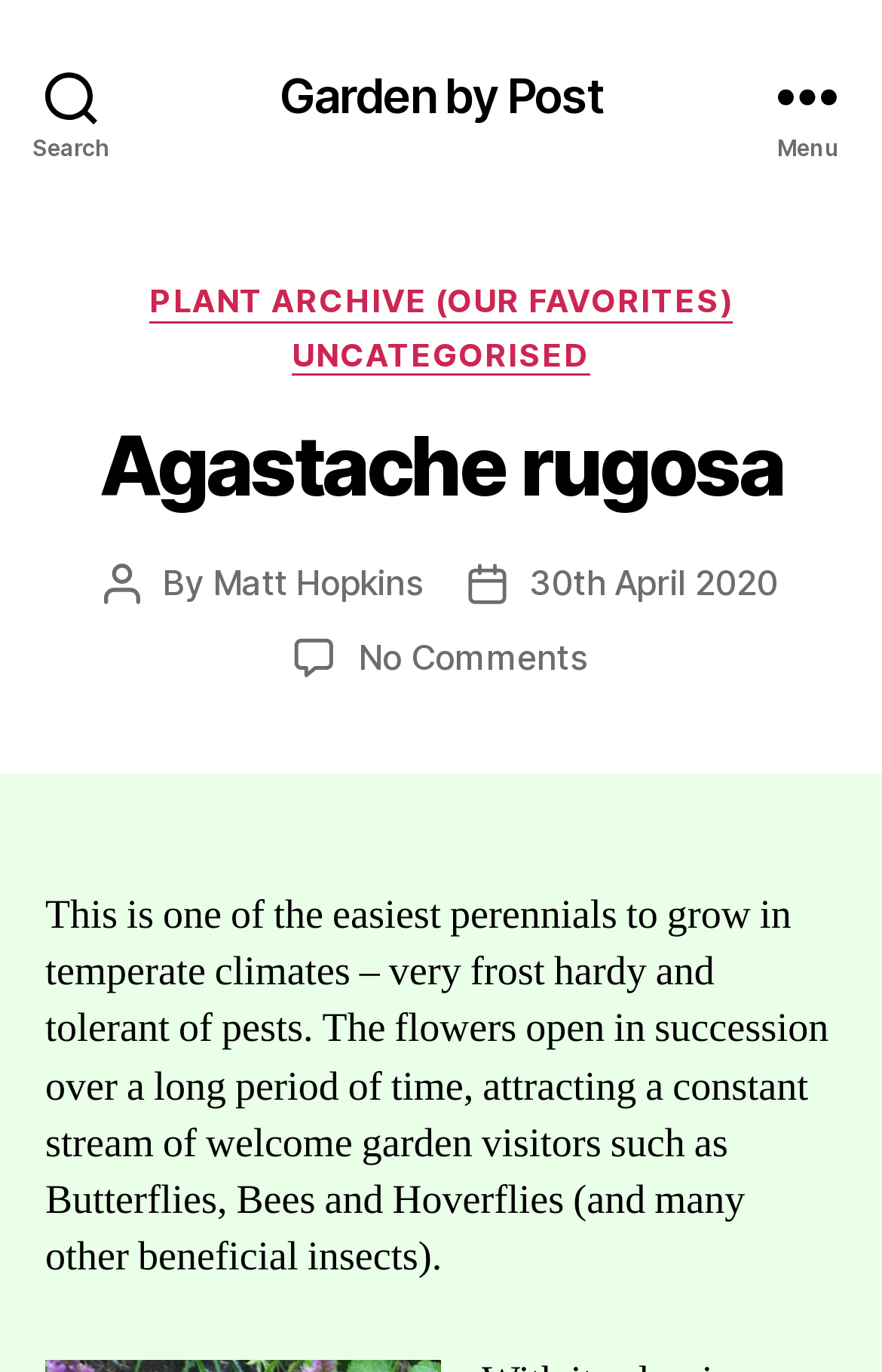Summarize the webpage in an elaborate manner.

The webpage is about Agastache rugosa, a type of perennial plant. At the top left corner, there is a search button. Next to it, in the top center, is a link to "Garden by Post". On the top right corner, there is a menu button. 

When the menu button is expanded, a header section appears below it, taking up most of the width of the page. Within this section, there are several links and text elements. On the left side, there are links to "PLANT ARCHIVE (OUR FAVORITES)" and "UNCATEGORISED", and a heading that reads "Agastache rugosa". On the right side, there is a section with text "Post author" and a link to "Matt Hopkins", as well as a section with text "Post date" and a link to "30th April 2020". 

Below the header section, there is a paragraph of text that describes the Agastache rugosa plant, mentioning its ease of growth, frost hardiness, and attractiveness to beneficial insects such as butterflies, bees, and hoverflies.